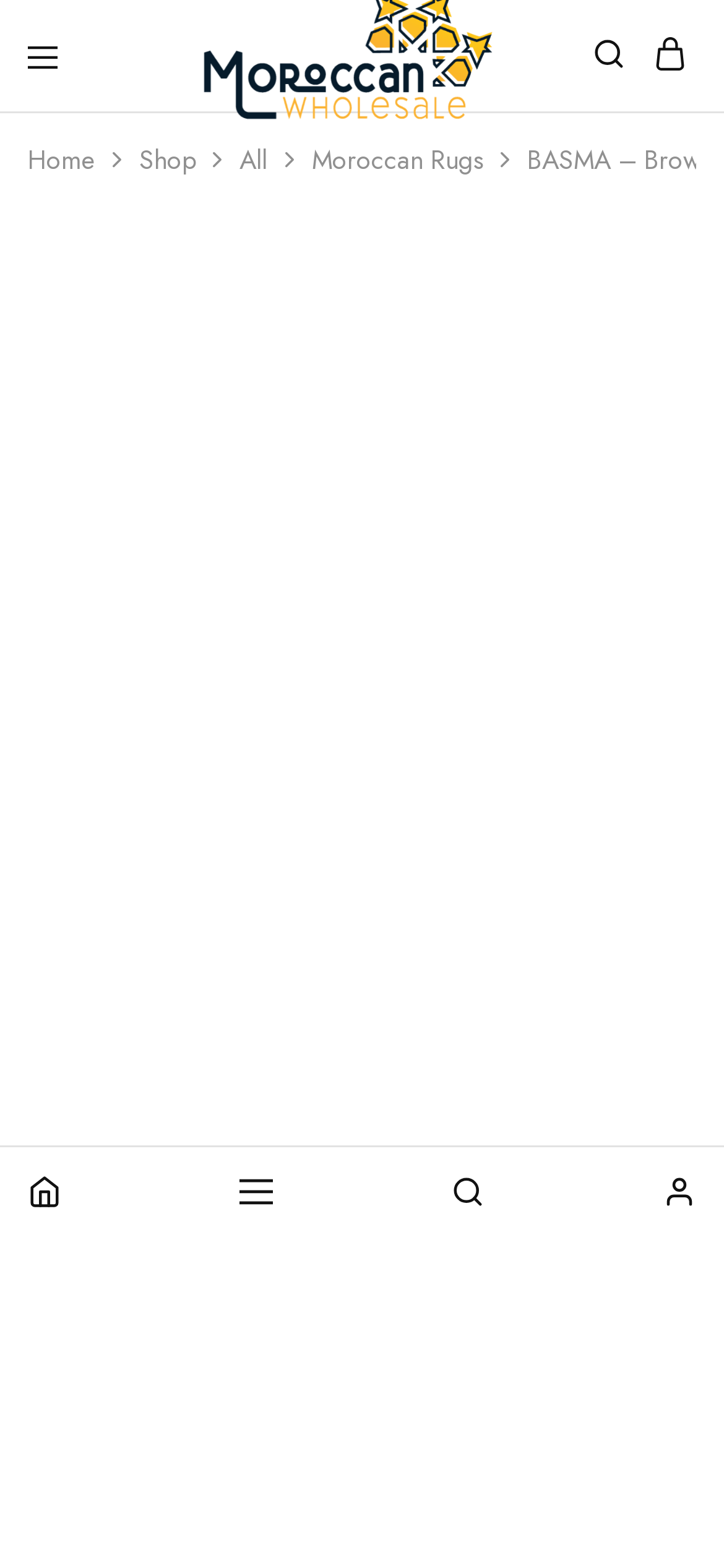Offer a meticulous caption that includes all visible features of the webpage.

This webpage is about a Moroccan rug, specifically the "BASMA – Brown and Yellow Carpet – Mrirt Rug 7×9" from Moroccan Wholesale. At the top, there are several links, including "Home", "Shop", "All", and "Moroccan Rugs", which are positioned horizontally and take up about a quarter of the page width. 

Below these links, there is a title "Moroccan Handicrafts" in a relatively large font. To the right of this title, there are three small links. 

The main content of the page is a section that takes up most of the page, with a heading "READY TO SHIP" in a prominent position. Within this section, there are two large images, one on top of the other, which occupy almost the entire width of the page. These images are likely showcasing the rug from different angles.

At the bottom of the page, there are four small links, evenly spaced and positioned horizontally, which may be related to pagination or navigation.